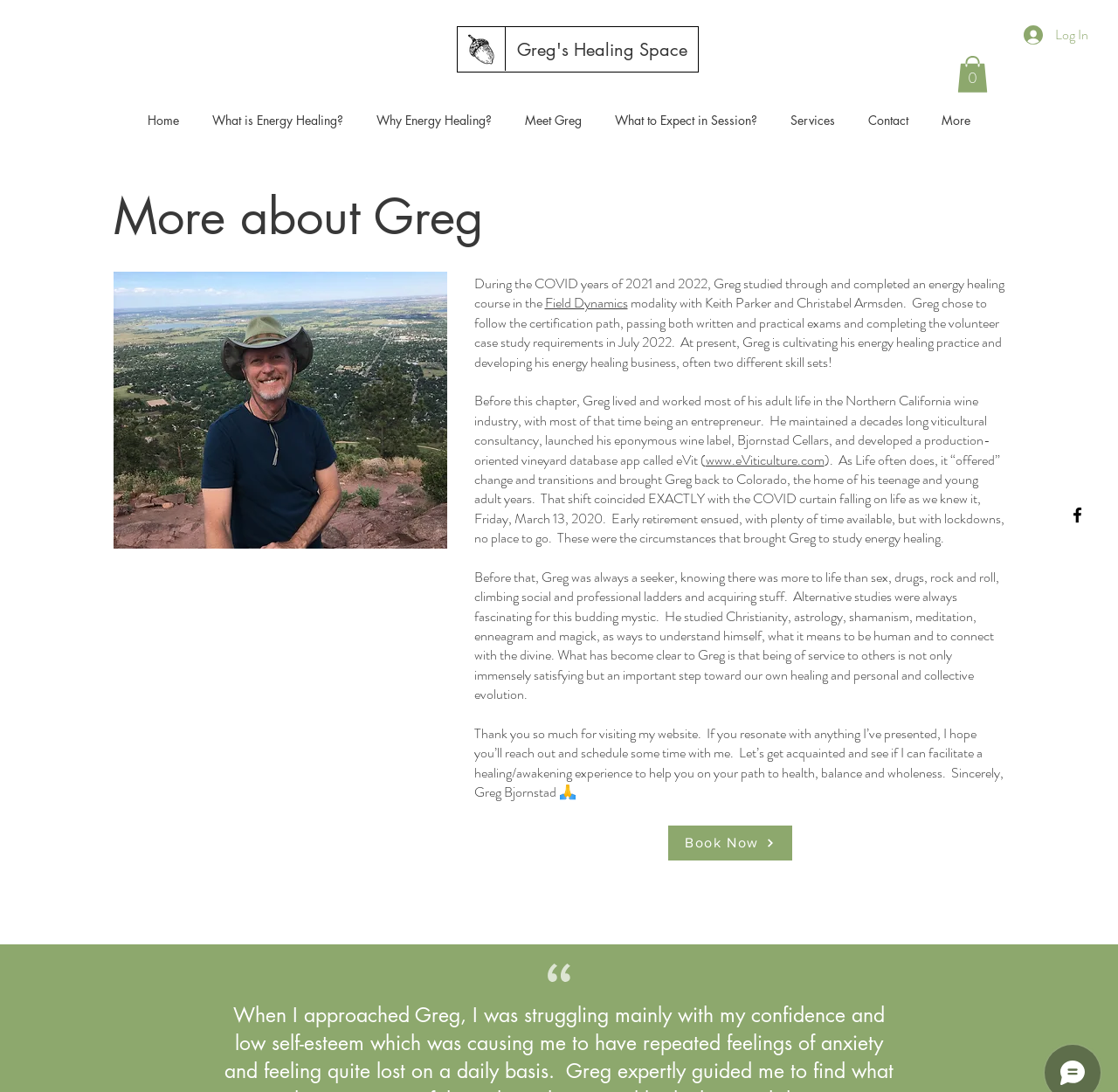Find the bounding box coordinates for the UI element whose description is: "Greg's Healing Space". The coordinates should be four float numbers between 0 and 1, in the format [left, top, right, bottom].

[0.461, 0.03, 0.616, 0.062]